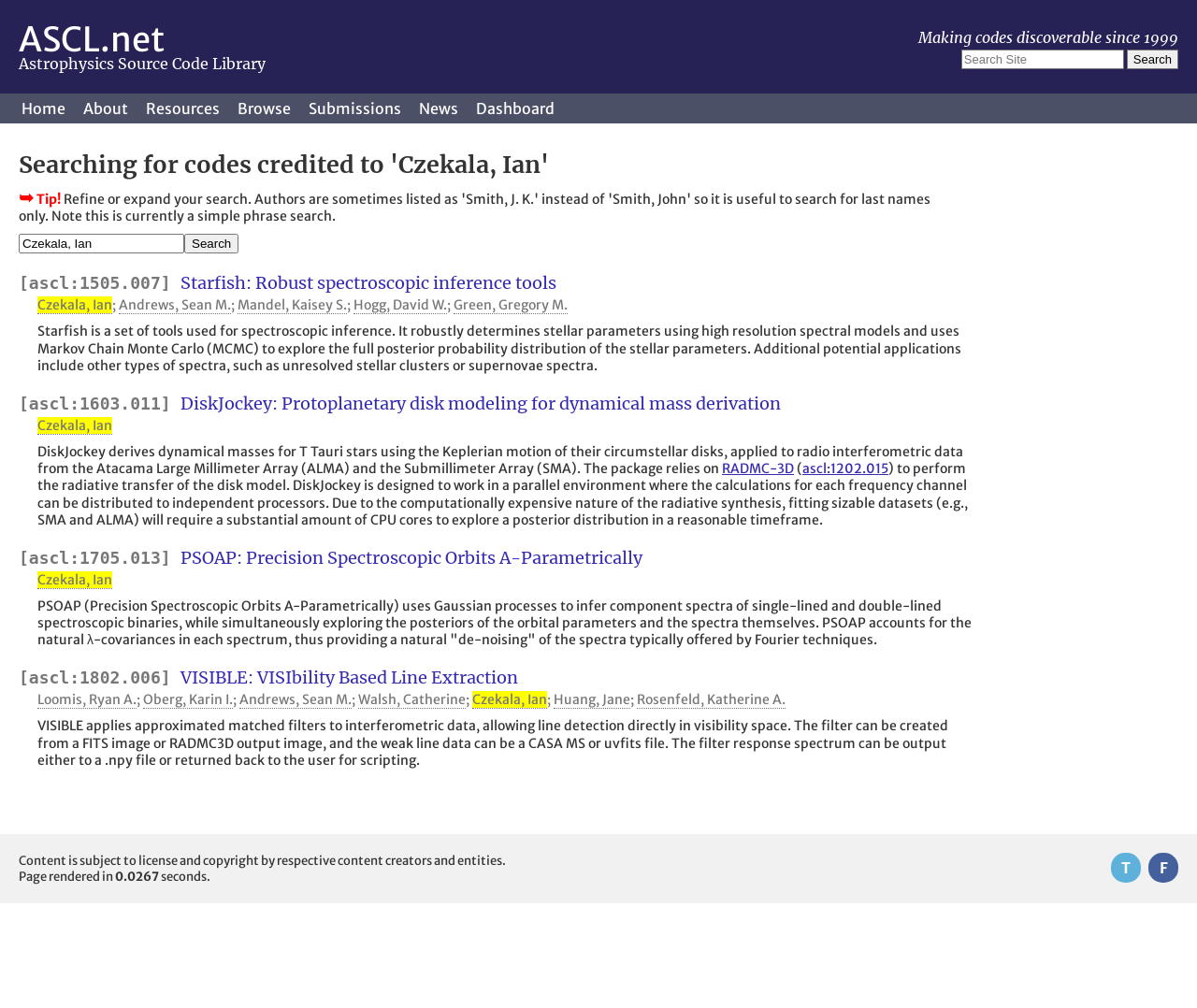Identify the bounding box coordinates of the section that should be clicked to achieve the task described: "Search for codes credited to 'Czekala, Ian'".

[0.154, 0.232, 0.199, 0.252]